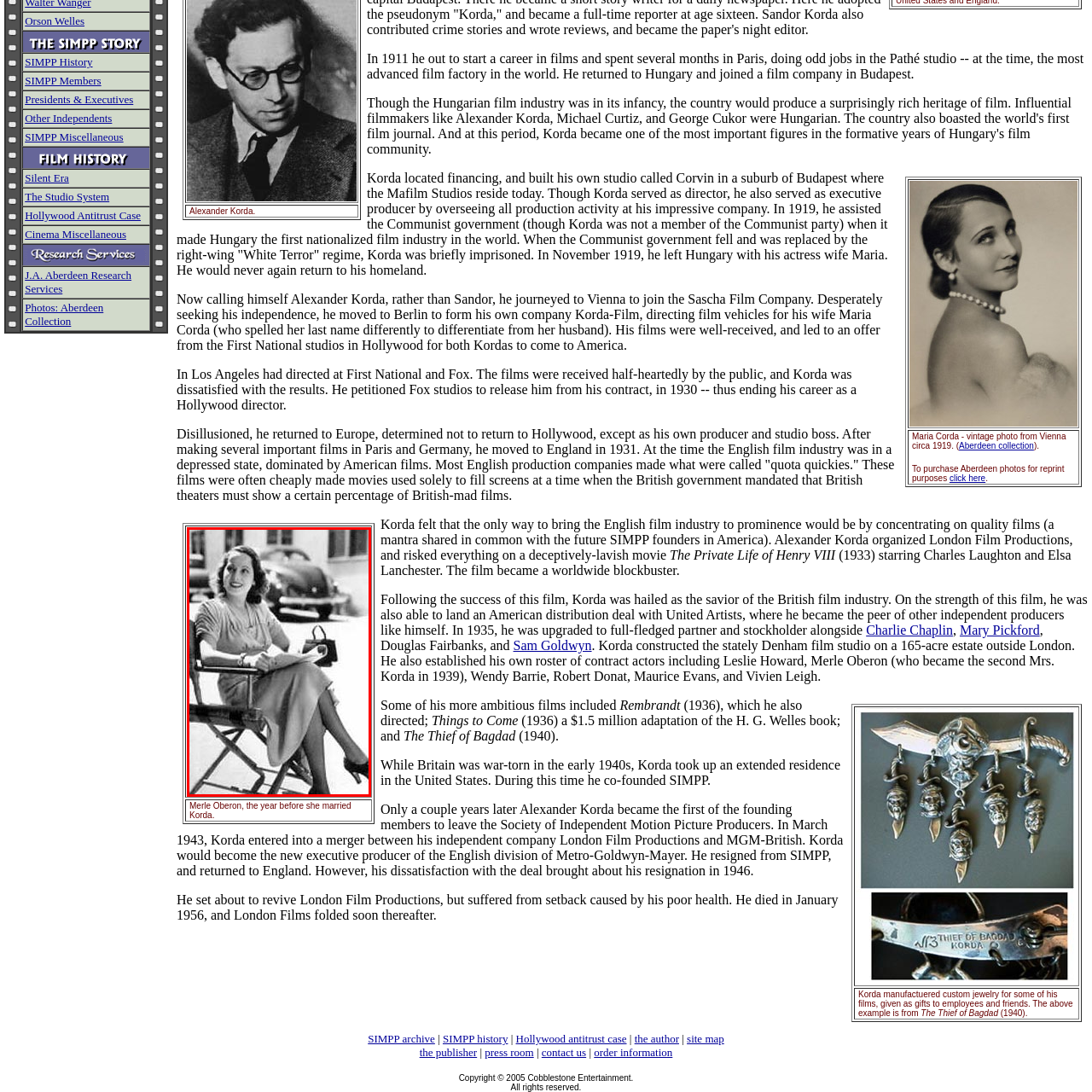Provide a thorough description of the scene depicted within the red bounding box.

The image features a poised woman seated on a director's chair, exuding a welcoming smile as she engages with a script in her lap. She is elegantly dressed in a light-colored dress that emphasizes her vintage style, with her hair styled in soft waves. The backdrop hints at a film set, highlighted by the faint outline of classic cars, evoking the nostalgic atmosphere of early Hollywood. This portrayal resonates with the early film industry era, underscoring the significant contributions of women in cinema during that time, reflecting both creativity and professionalism in filmmaking.